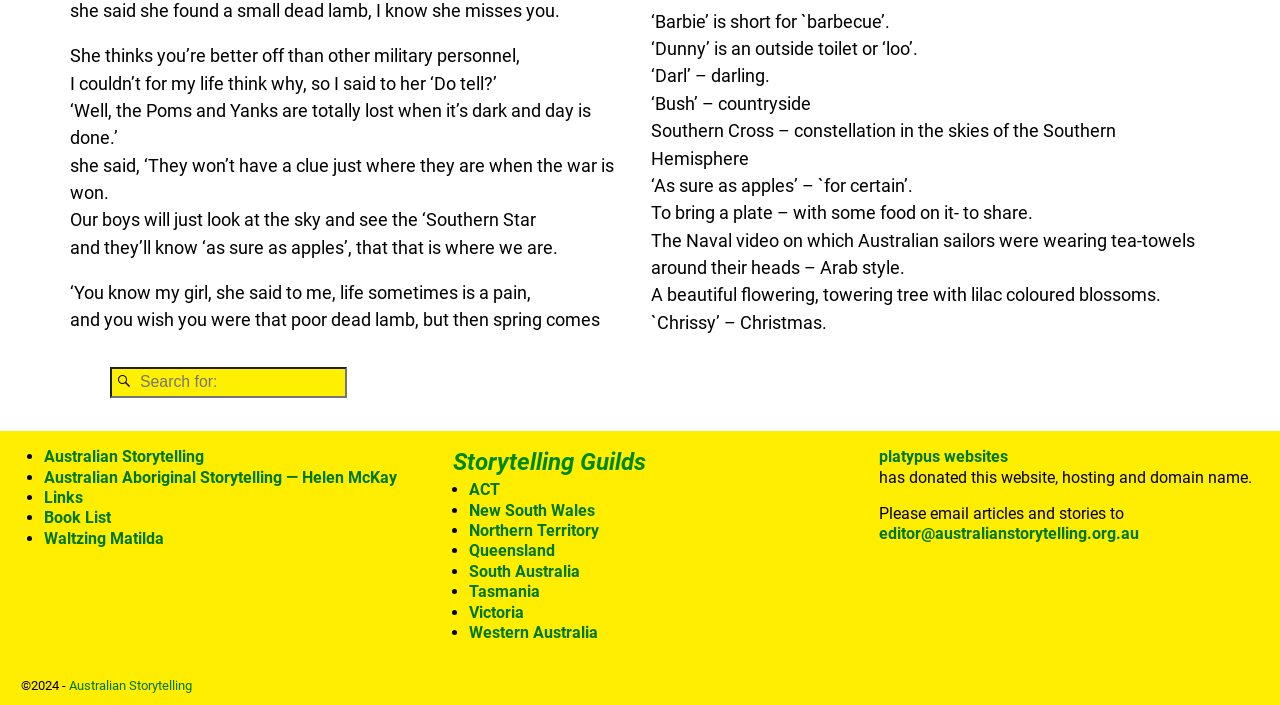Please provide a short answer using a single word or phrase for the question:
What is the meaning of 'Darl'?

darling